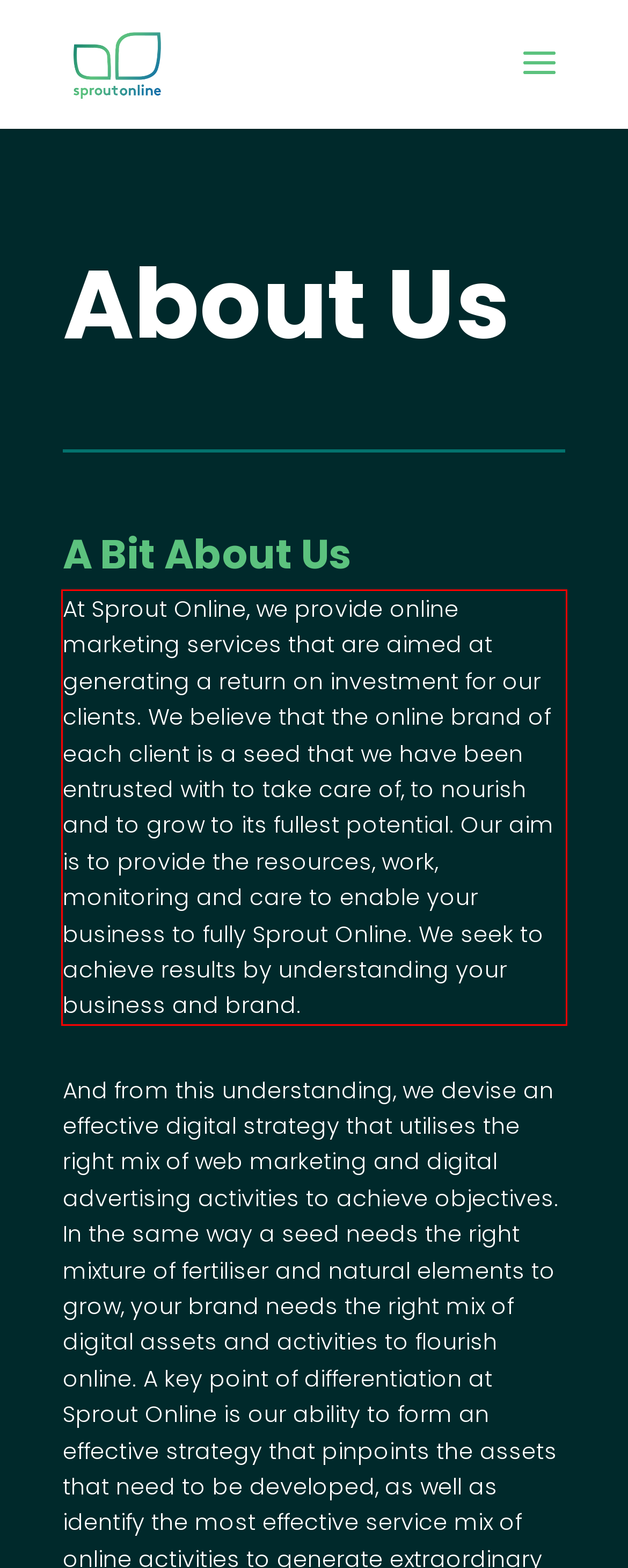Given a screenshot of a webpage, locate the red bounding box and extract the text it encloses.

At Sprout Online, we provide online marketing services that are aimed at generating a return on investment for our clients. We believe that the online brand of each client is a seed that we have been entrusted with to take care of, to nourish and to grow to its fullest potential. Our aim is to provide the resources, work, monitoring and care to enable your business to fully Sprout Online. We seek to achieve results by understanding your business and brand.